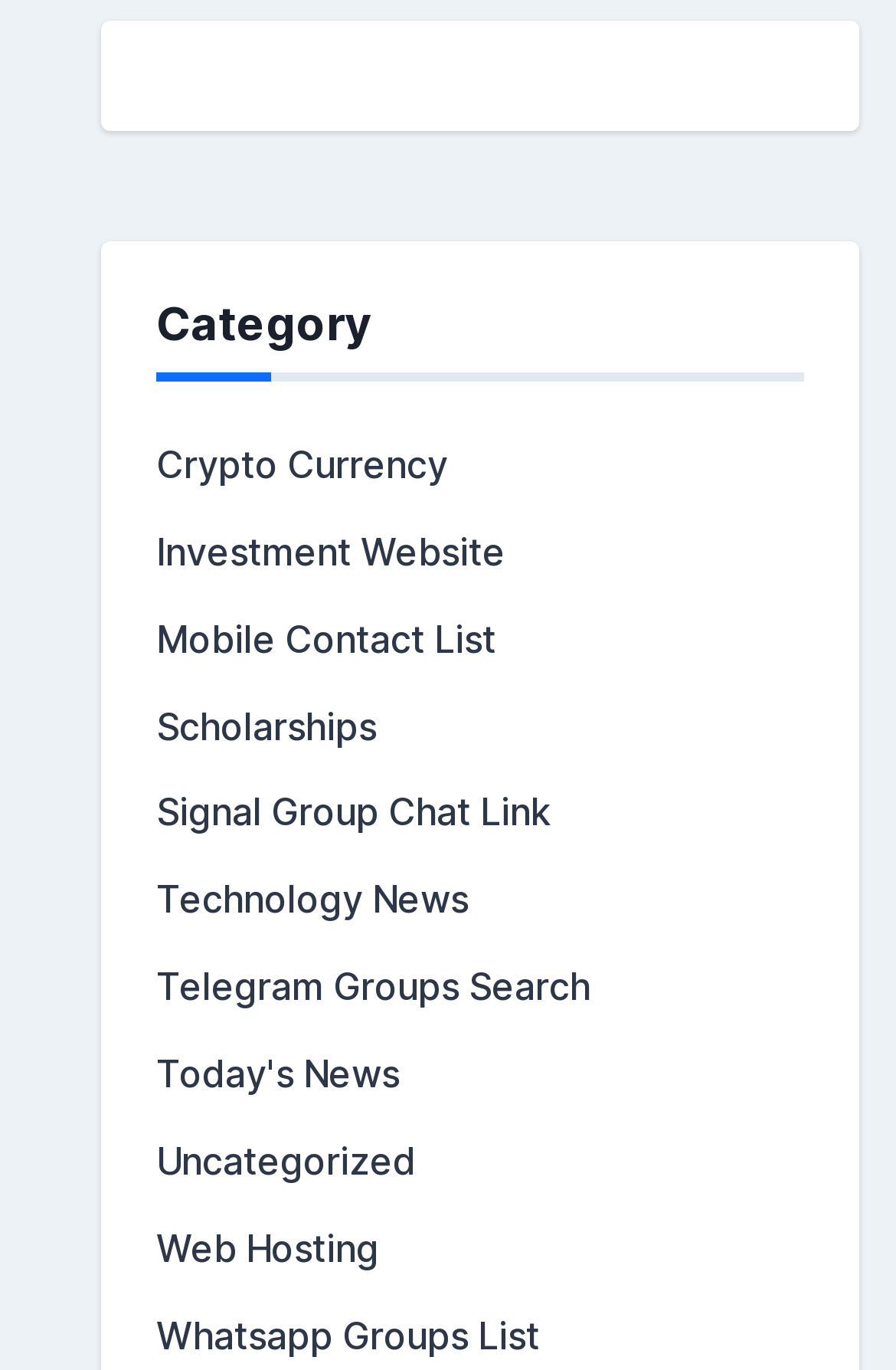Please provide the bounding box coordinates for the element that needs to be clicked to perform the following instruction: "Search for Whatsapp Groups". The coordinates should be given as four float numbers between 0 and 1, i.e., [left, top, right, bottom].

[0.174, 0.958, 0.603, 0.991]